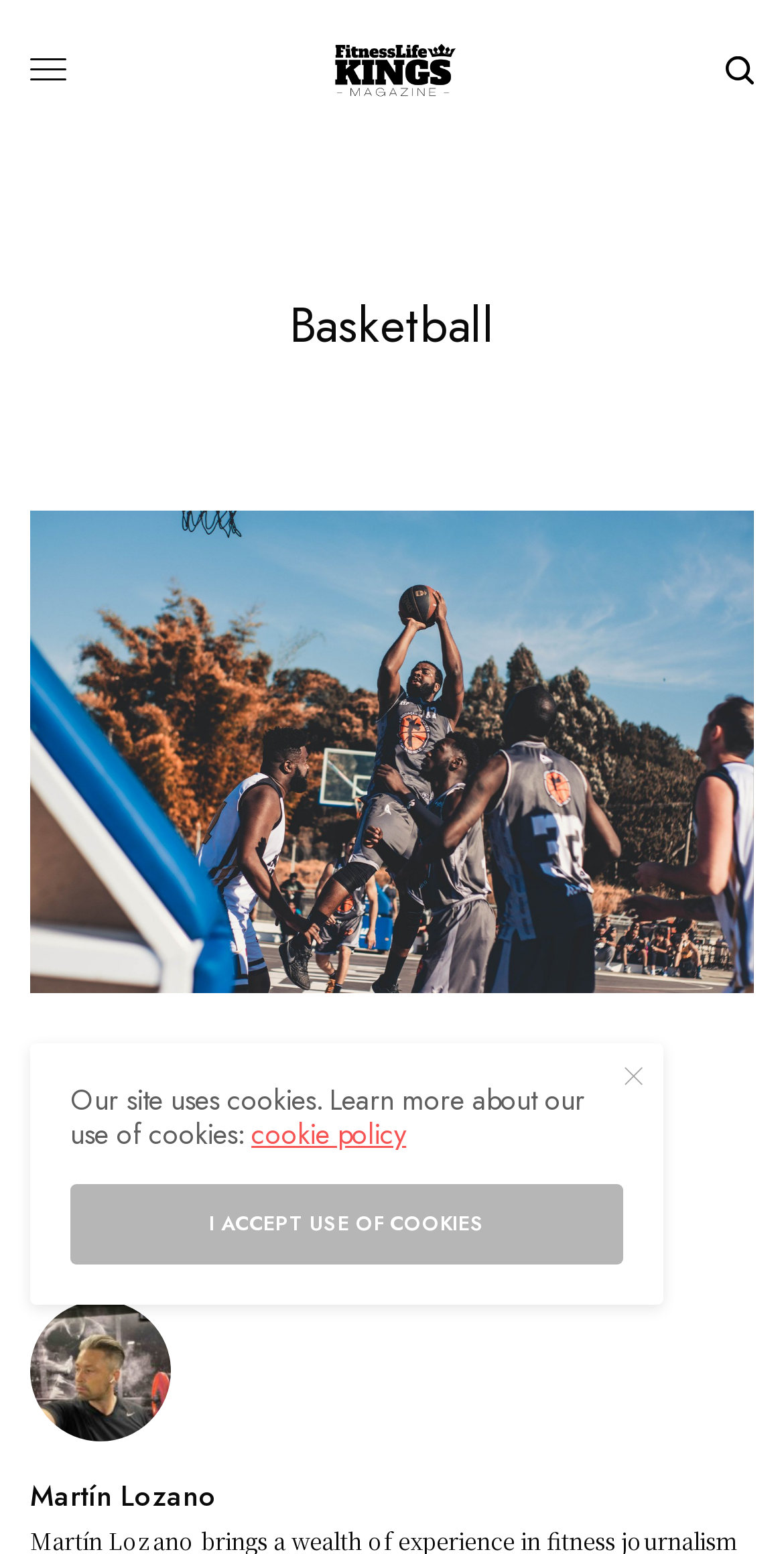Using the element description: "title="Share On Odnoklassniki"", determine the bounding box coordinates for the specified UI element. The coordinates should be four float numbers between 0 and 1, [left, top, right, bottom].

None